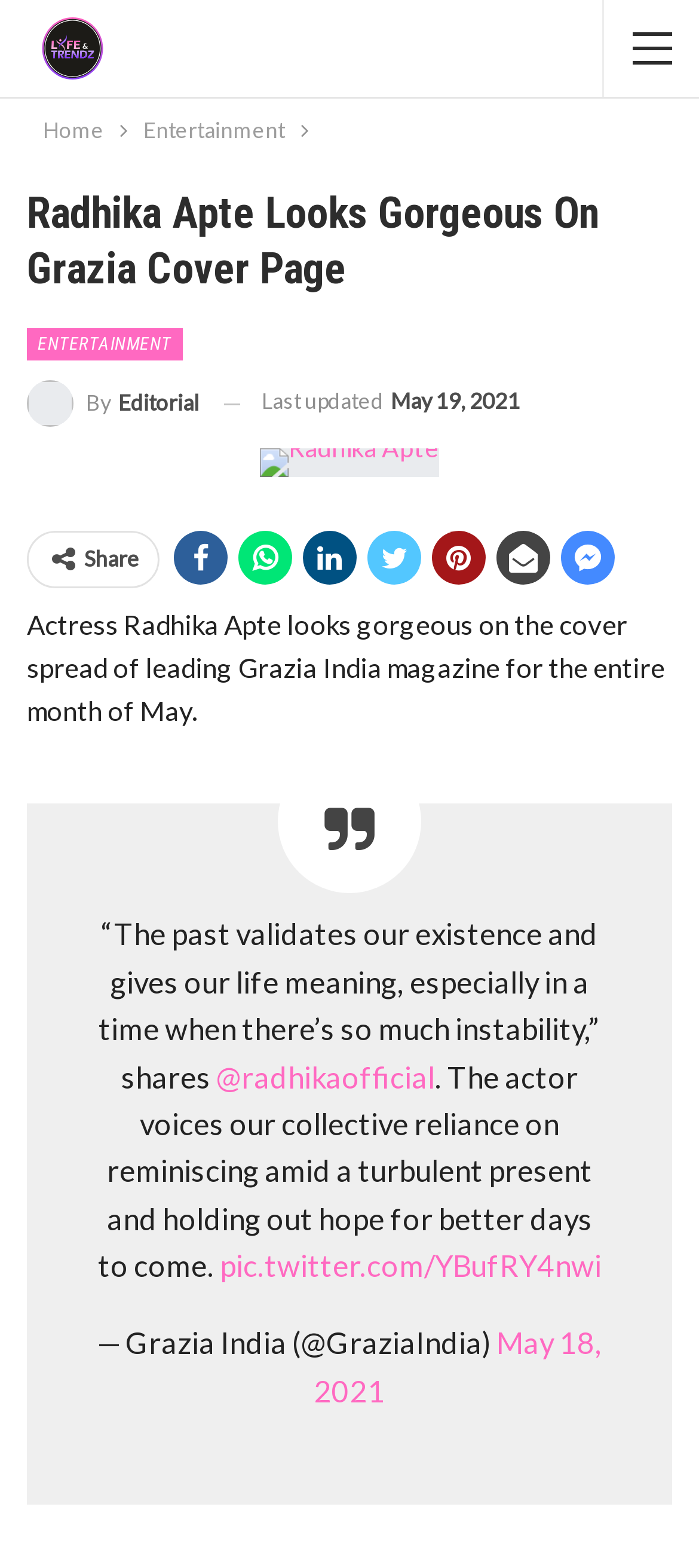Please identify the bounding box coordinates of where to click in order to follow the instruction: "View Radhika Apte's article".

[0.256, 0.284, 0.628, 0.303]